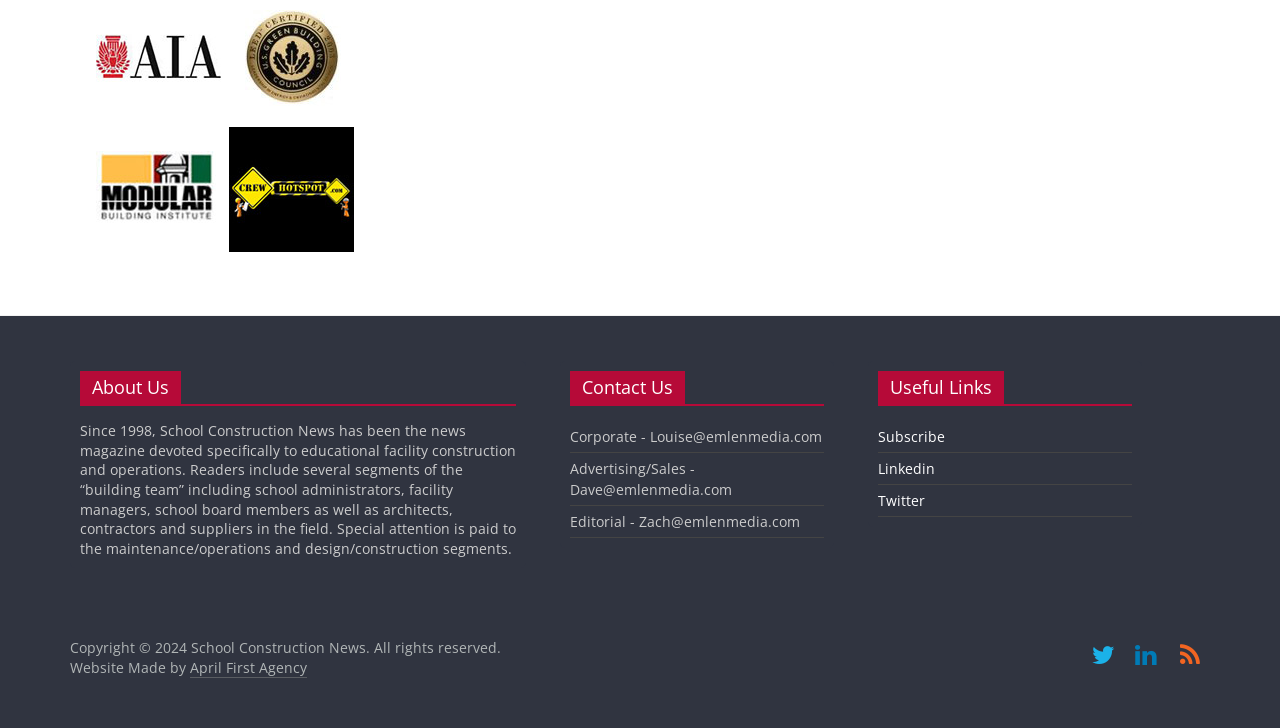Give a one-word or one-phrase response to the question:
What social media platforms are available?

Linkedin, Twitter